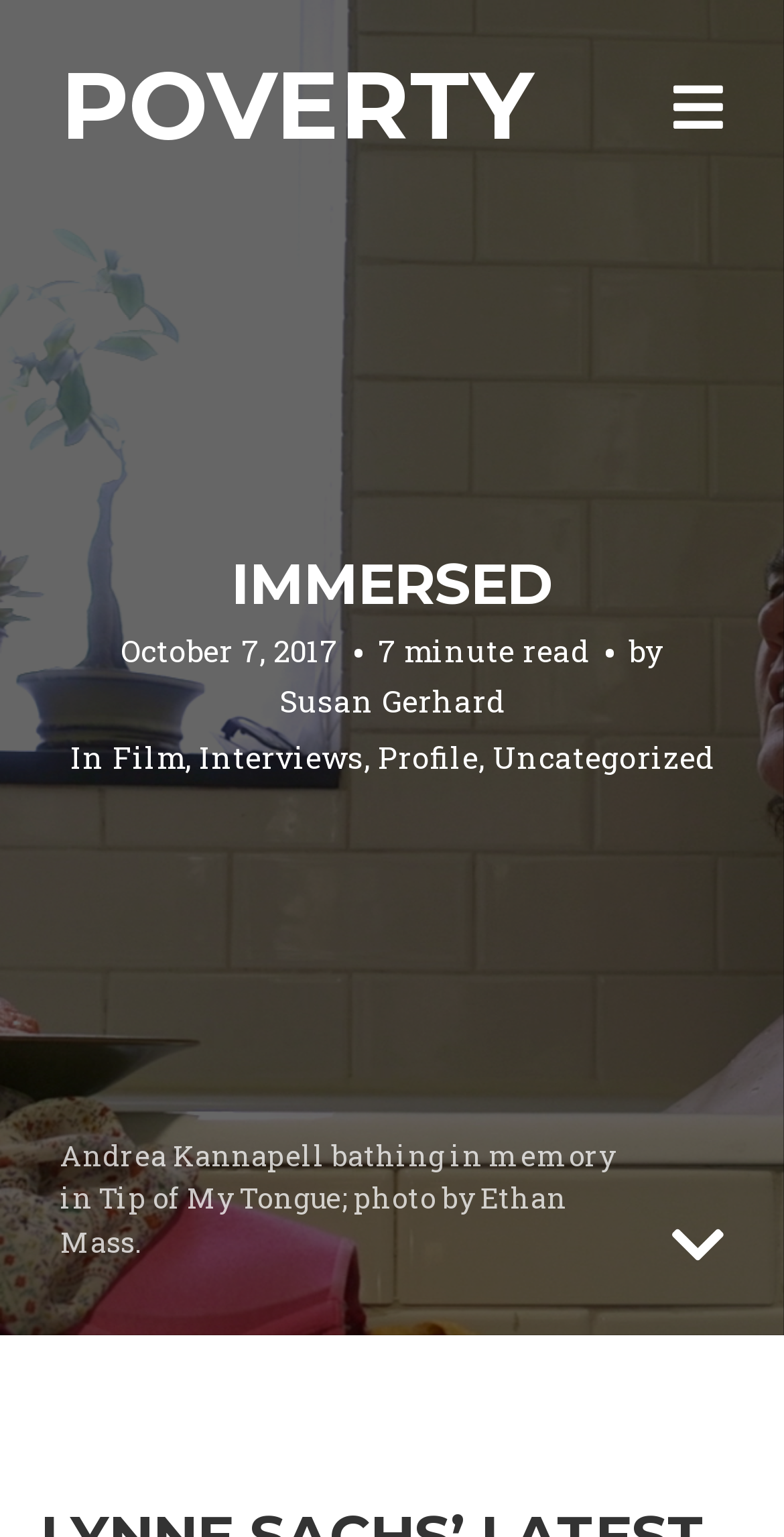Provide the bounding box coordinates of the section that needs to be clicked to accomplish the following instruction: "Read 'How to download sims 3 seasoms om pc'."

None